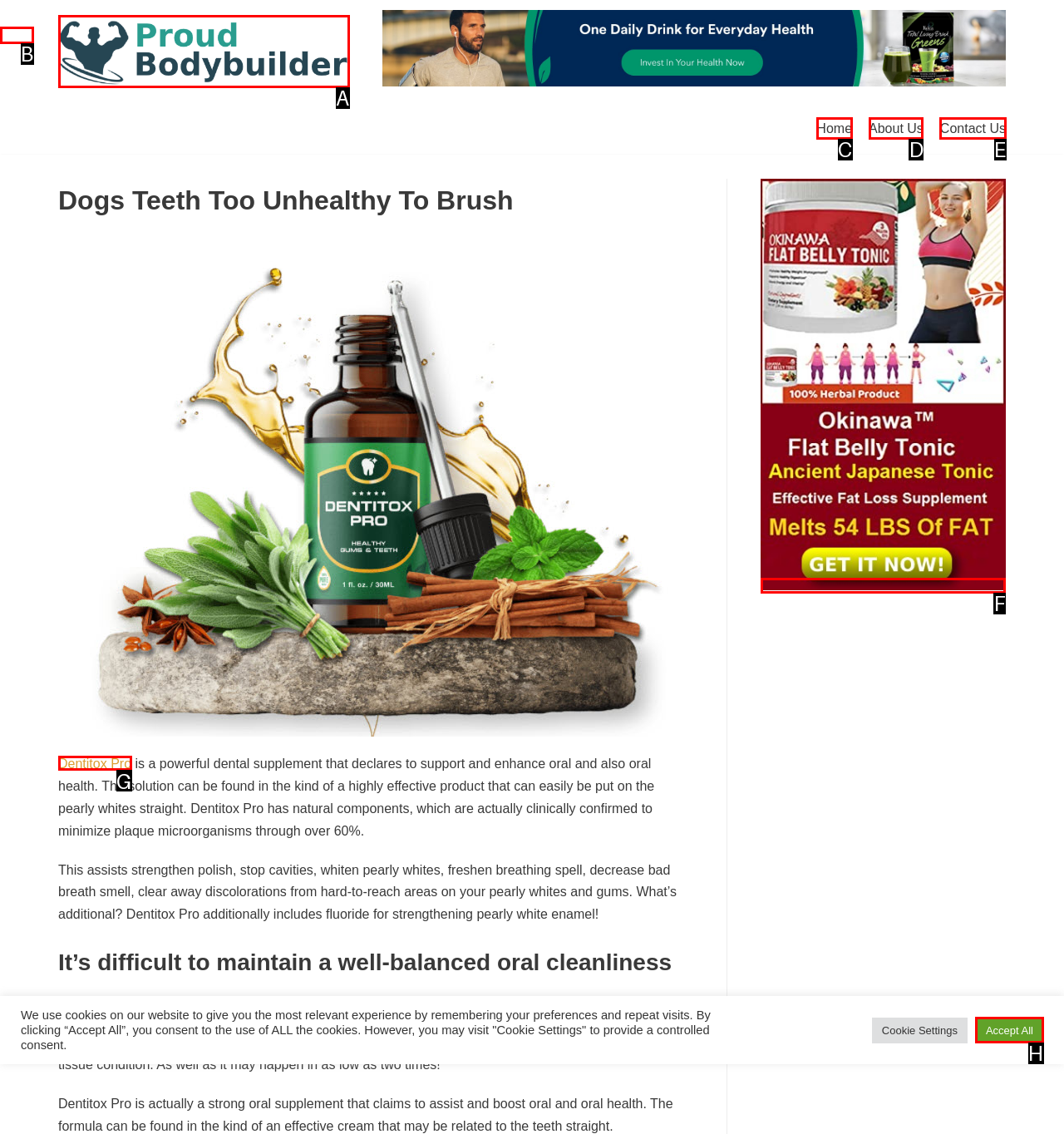Which choice should you pick to execute the task: Check the 'offer'
Respond with the letter associated with the correct option only.

F